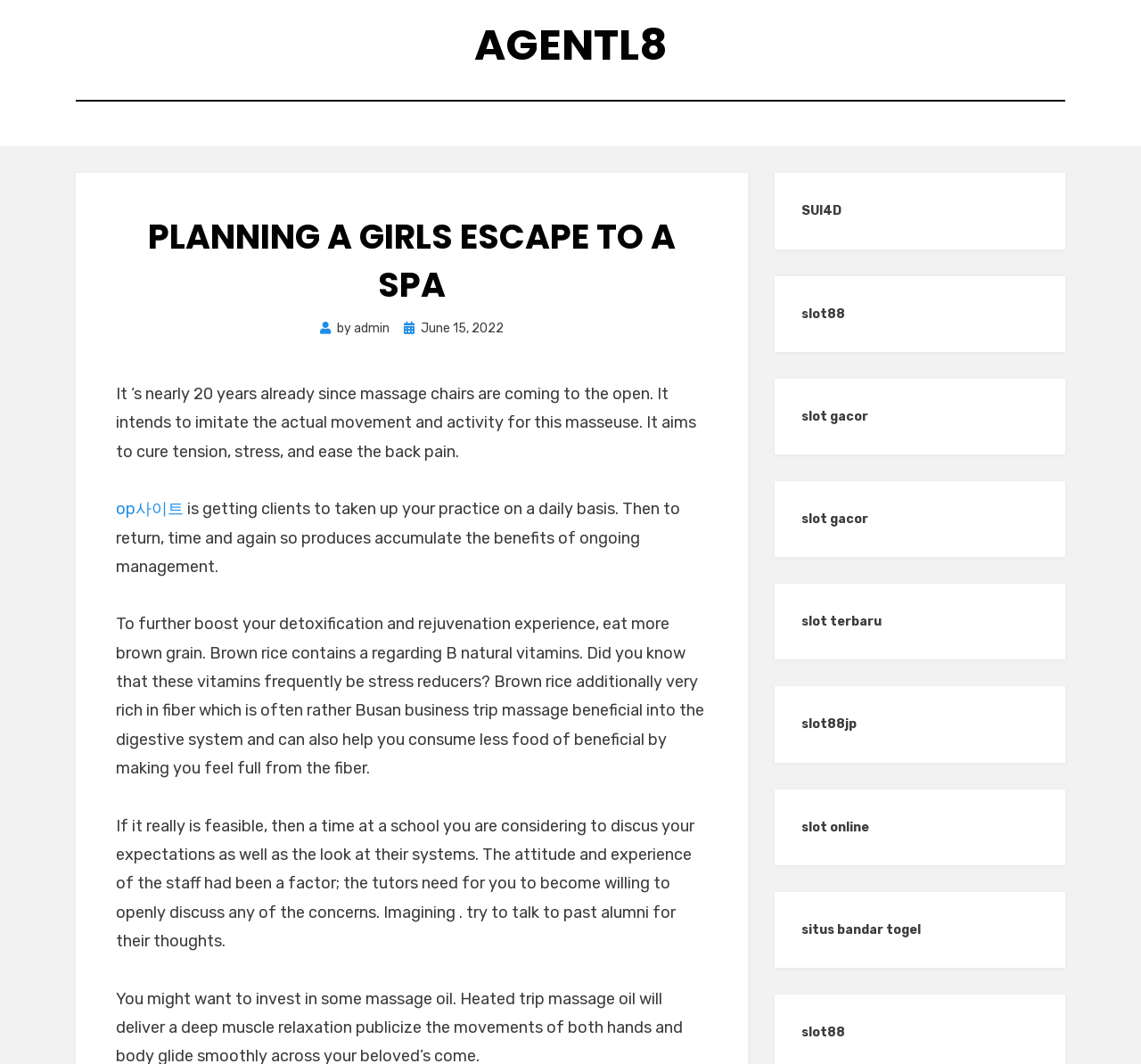Explain the webpage's design and content in an elaborate manner.

This webpage is about planning a girls' escape to a spa, as indicated by the title "Planning A Girls Escape To A Spa – Agentl8". At the top of the page, there is a header section with a link to "AGENTL8" and a heading that repeats the title. Below the header, there is a section with the author's name "admin" and the date "June 15, 2022".

The main content of the page is divided into four paragraphs. The first paragraph discusses the history of massage chairs and their benefits. The second paragraph talks about attracting clients to a practice and the importance of ongoing management. The third paragraph provides tips on how to boost detoxification and rejuvenation experience, including eating brown rice. The fourth paragraph discusses the importance of researching a school and its staff before making a decision.

On the right side of the page, there are nine links to various websites, including "SUI4D", "slot88", "slot gacor", and others. These links are arranged vertically, with the first link at the top and the last link at the bottom.